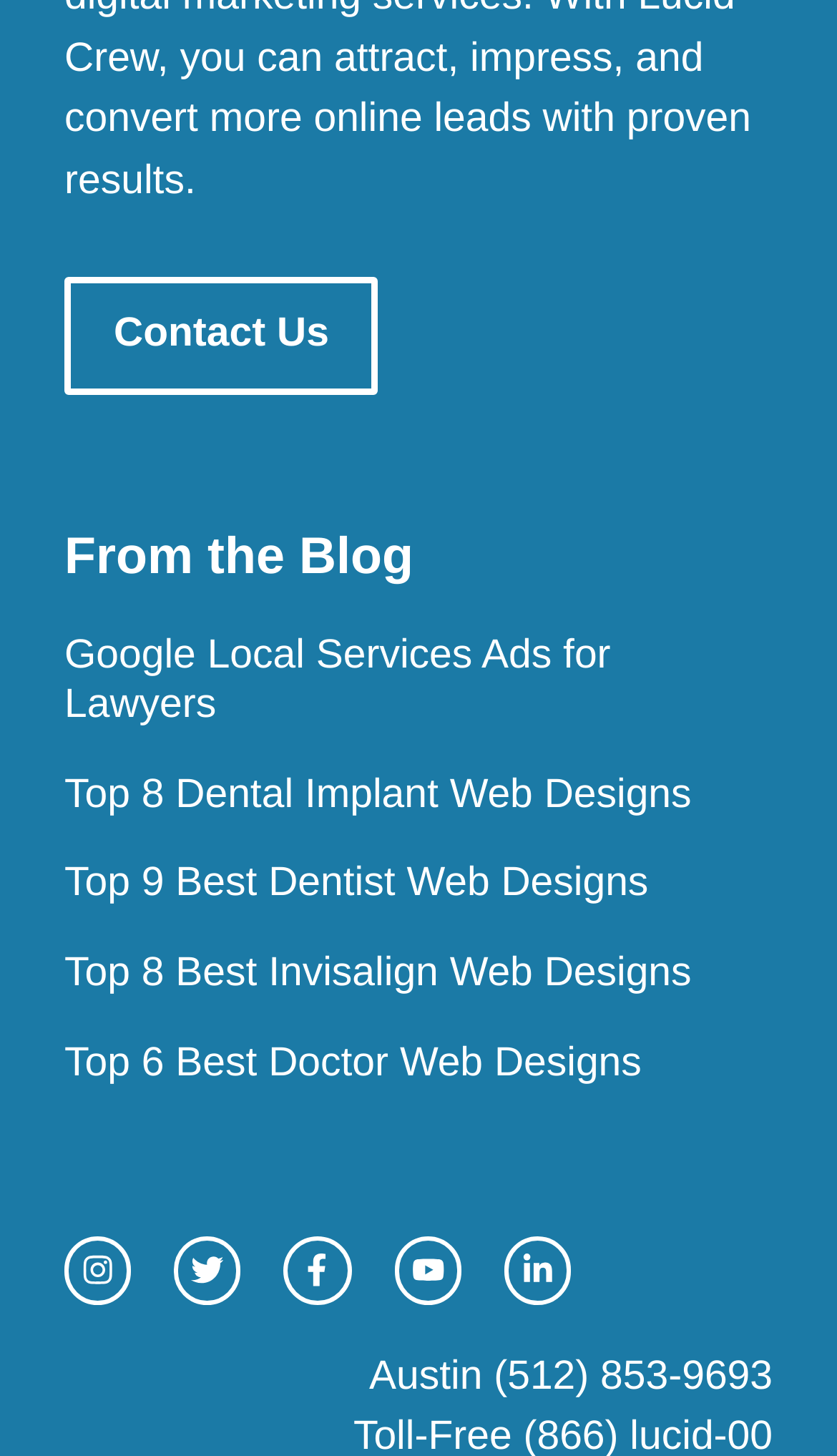Determine the bounding box coordinates of the element that should be clicked to execute the following command: "Visit our instagram page".

[0.077, 0.85, 0.157, 0.896]